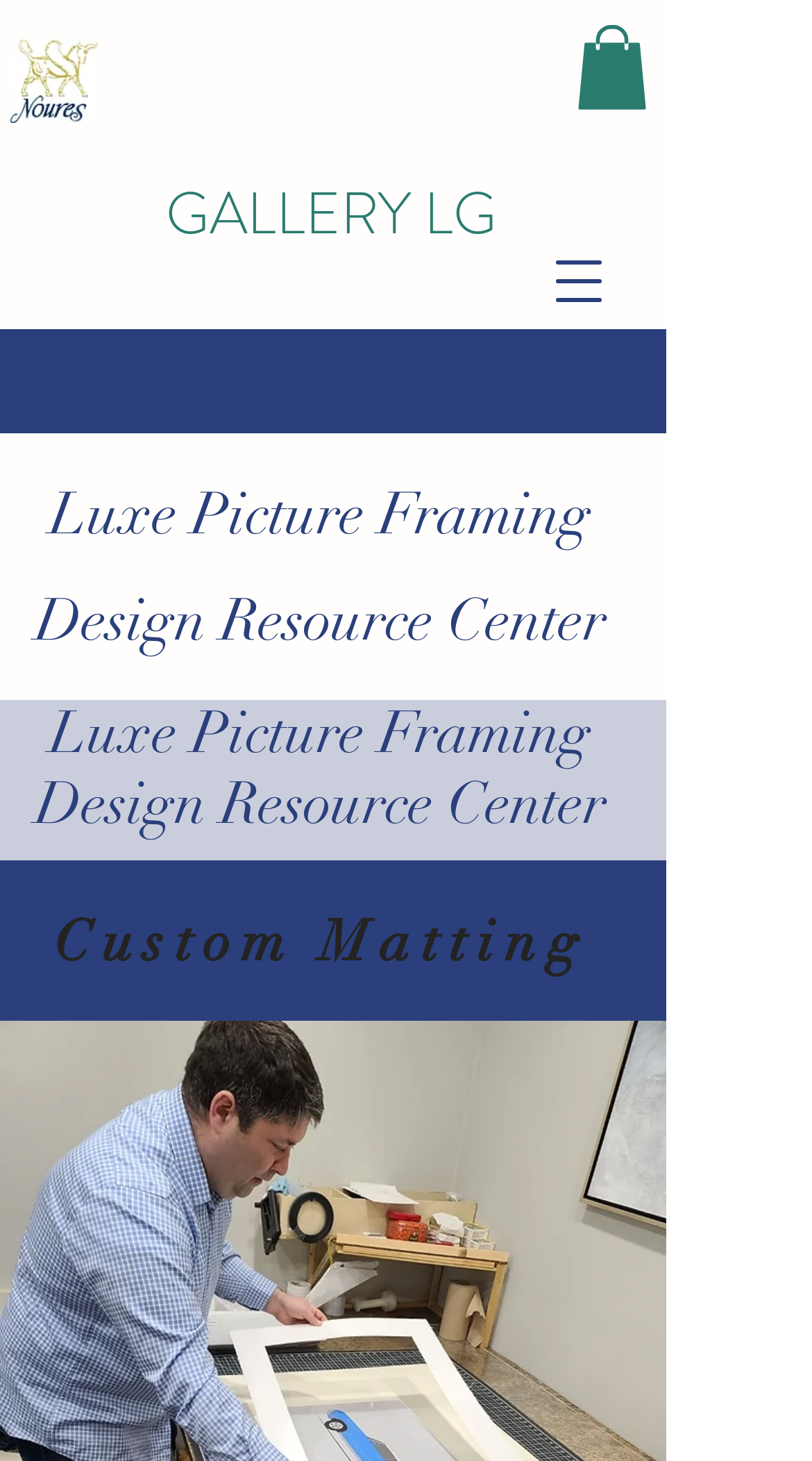Please study the image and answer the question comprehensively:
What is the theme of the webpage?

I found the answer by looking at the overall structure and content of the webpage, which suggests that the theme of the webpage is related to picture framing, as it mentions 'Luxe Picture Framing Design Resource Center' and 'Custom Matting'.